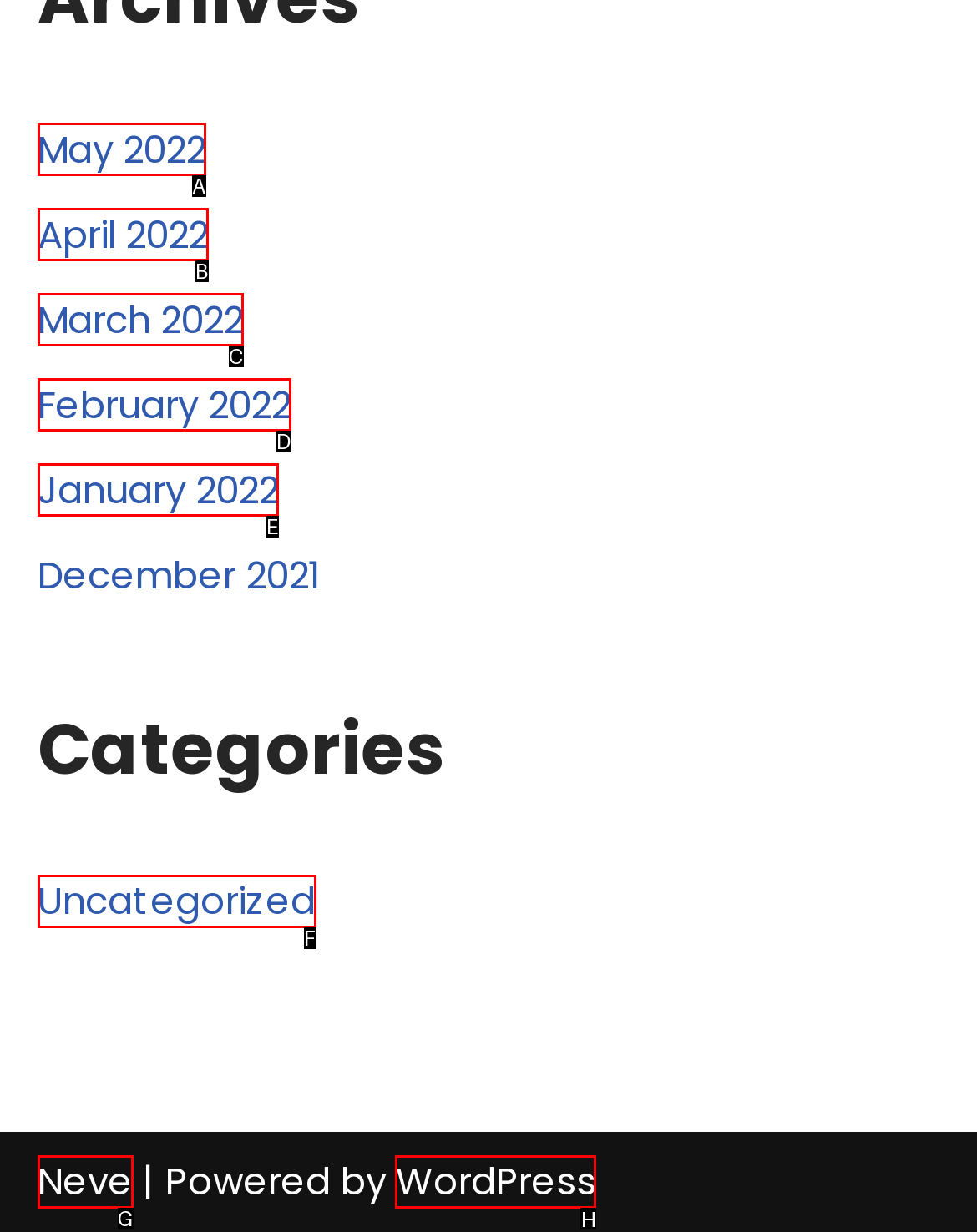Identify the HTML element that should be clicked to accomplish the task: Go to WordPress website
Provide the option's letter from the given choices.

H